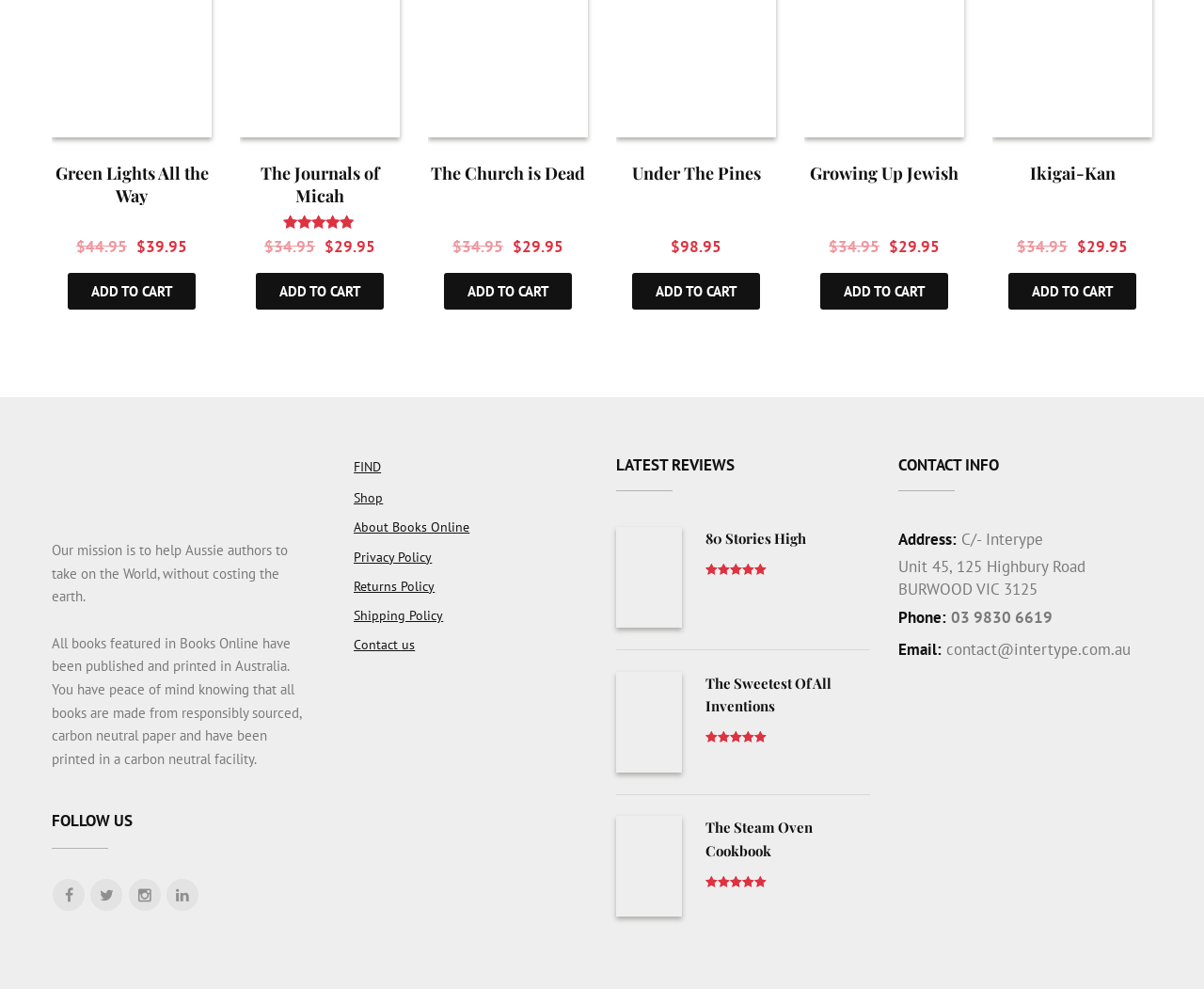Please determine the bounding box coordinates of the element to click on in order to accomplish the following task: "Contact via email". Ensure the coordinates are four float numbers ranging from 0 to 1, i.e., [left, top, right, bottom].

[0.782, 0.646, 0.939, 0.667]